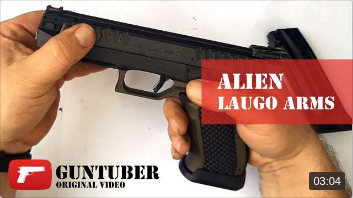Please provide a brief answer to the question using only one word or phrase: 
What is the purpose of the video associated with this image?

Tutorial on disassembly and reassembly